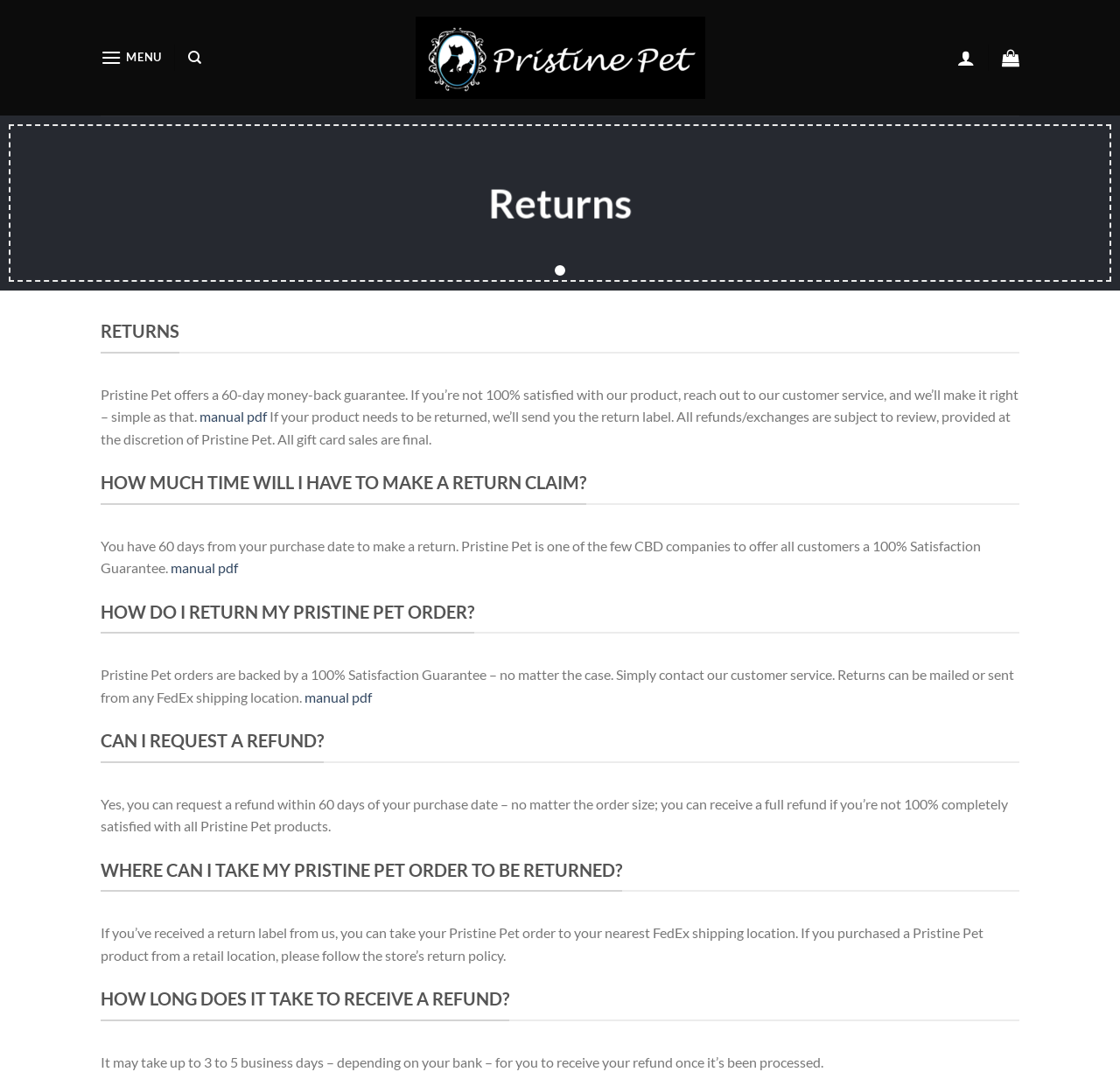Please examine the image and provide a detailed answer to the question: How can I initiate a return process?

According to the webpage, if a customer wants to return a product, they need to contact the customer service. This is mentioned in the section 'HOW DO I RETURN MY PRISTINE PET ORDER?'.